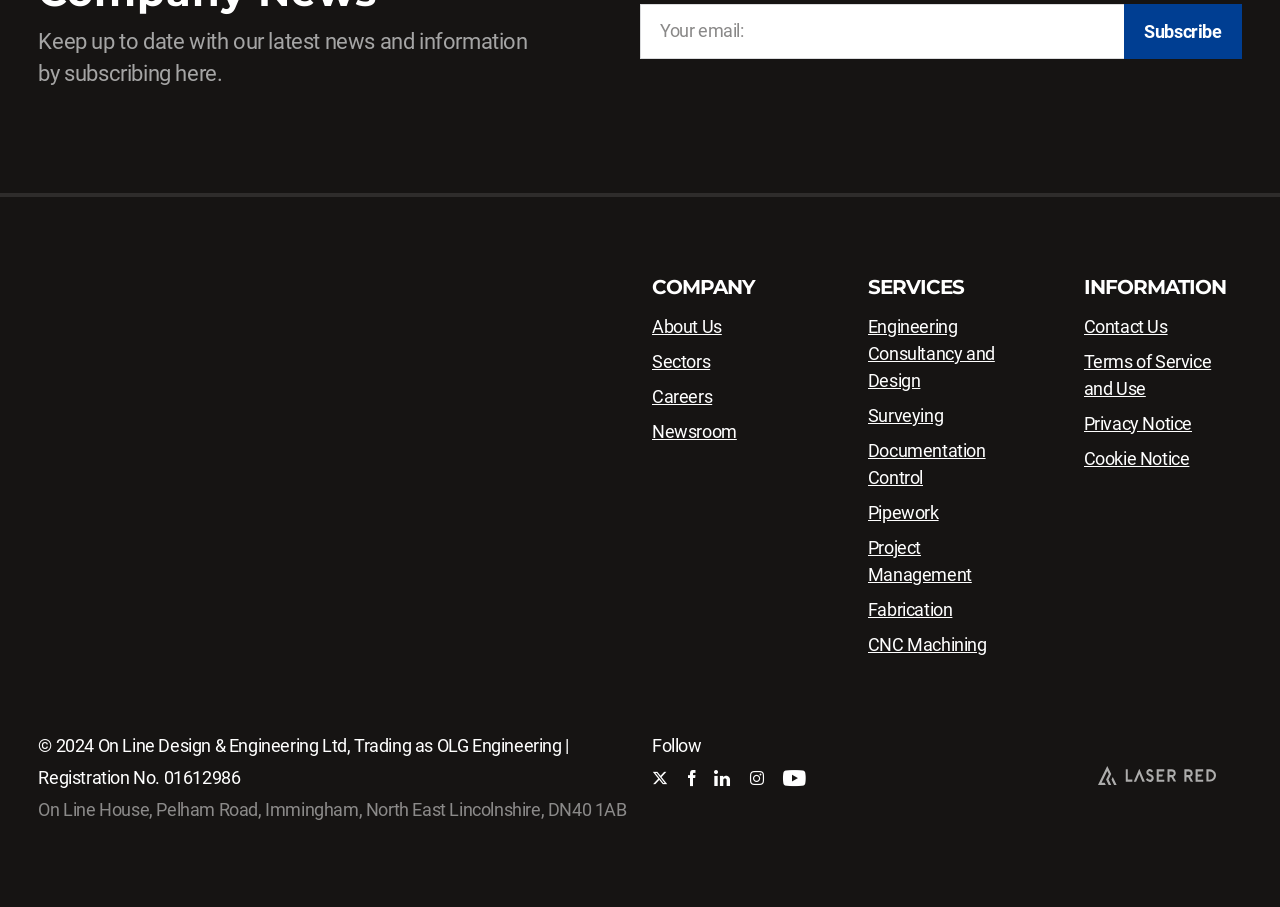Show the bounding box coordinates for the element that needs to be clicked to execute the following instruction: "Contact us via email". Provide the coordinates in the form of four float numbers between 0 and 1, i.e., [left, top, right, bottom].

None